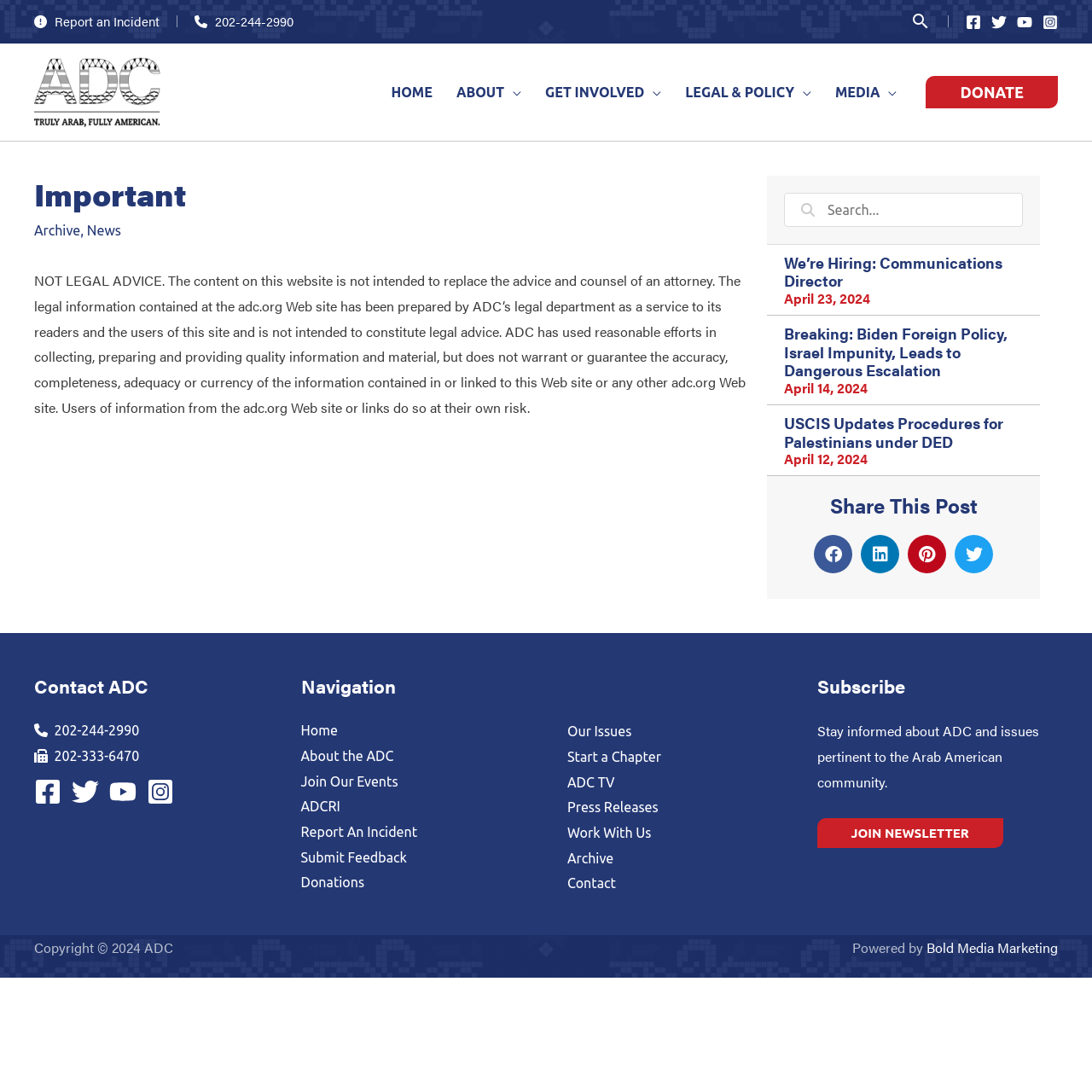Locate the bounding box coordinates of the element that needs to be clicked to carry out the instruction: "Donate to ADC". The coordinates should be given as four float numbers ranging from 0 to 1, i.e., [left, top, right, bottom].

[0.848, 0.069, 0.969, 0.099]